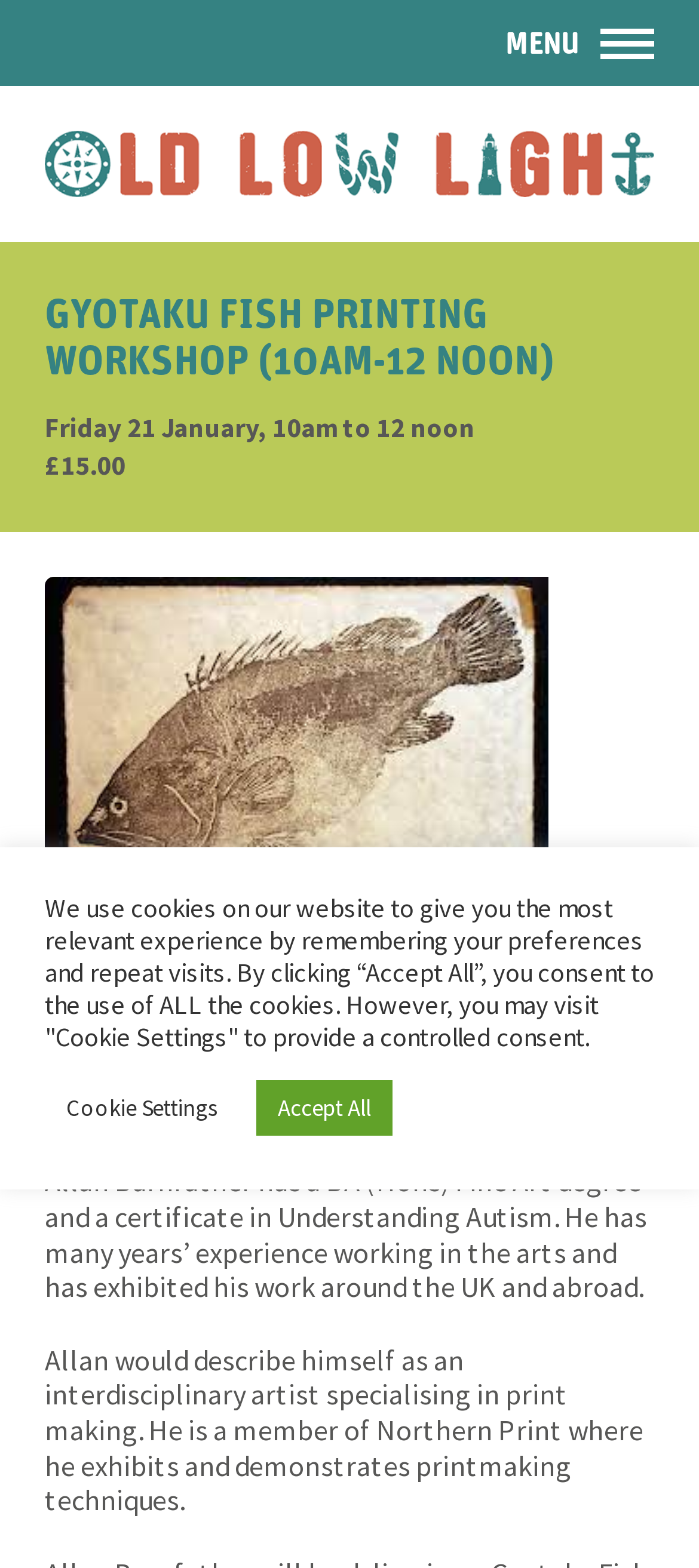Using the information in the image, give a comprehensive answer to the question: 
What is the traditional Japanese method of printing fish?

I found the answer by reading the text 'Gyotaku is the traditional Japanese method of printing fish, a practice which dates back to the mid-1800s.' which is located in the middle of the webpage.